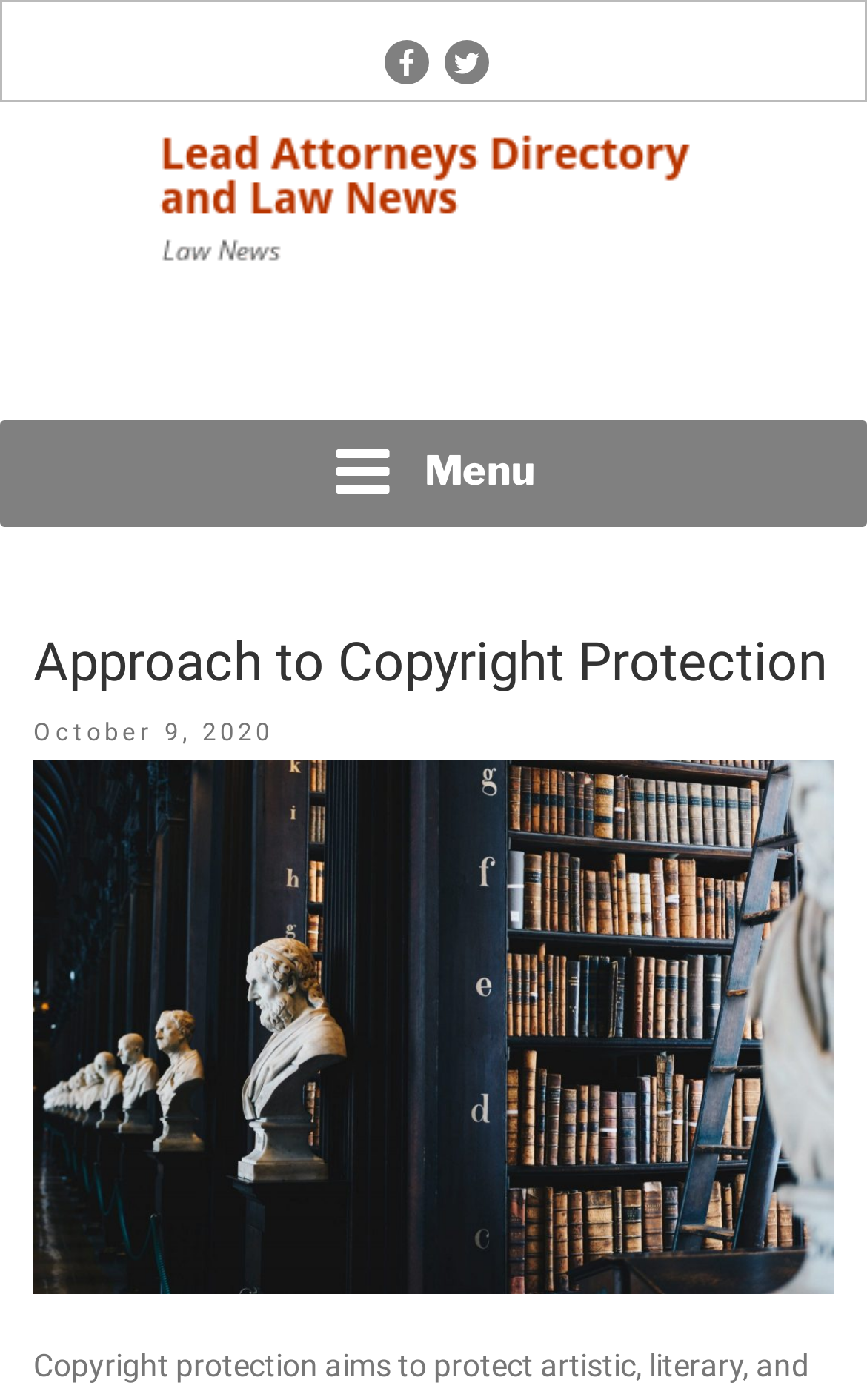Extract the primary heading text from the webpage.

Approach to Copyright Protection